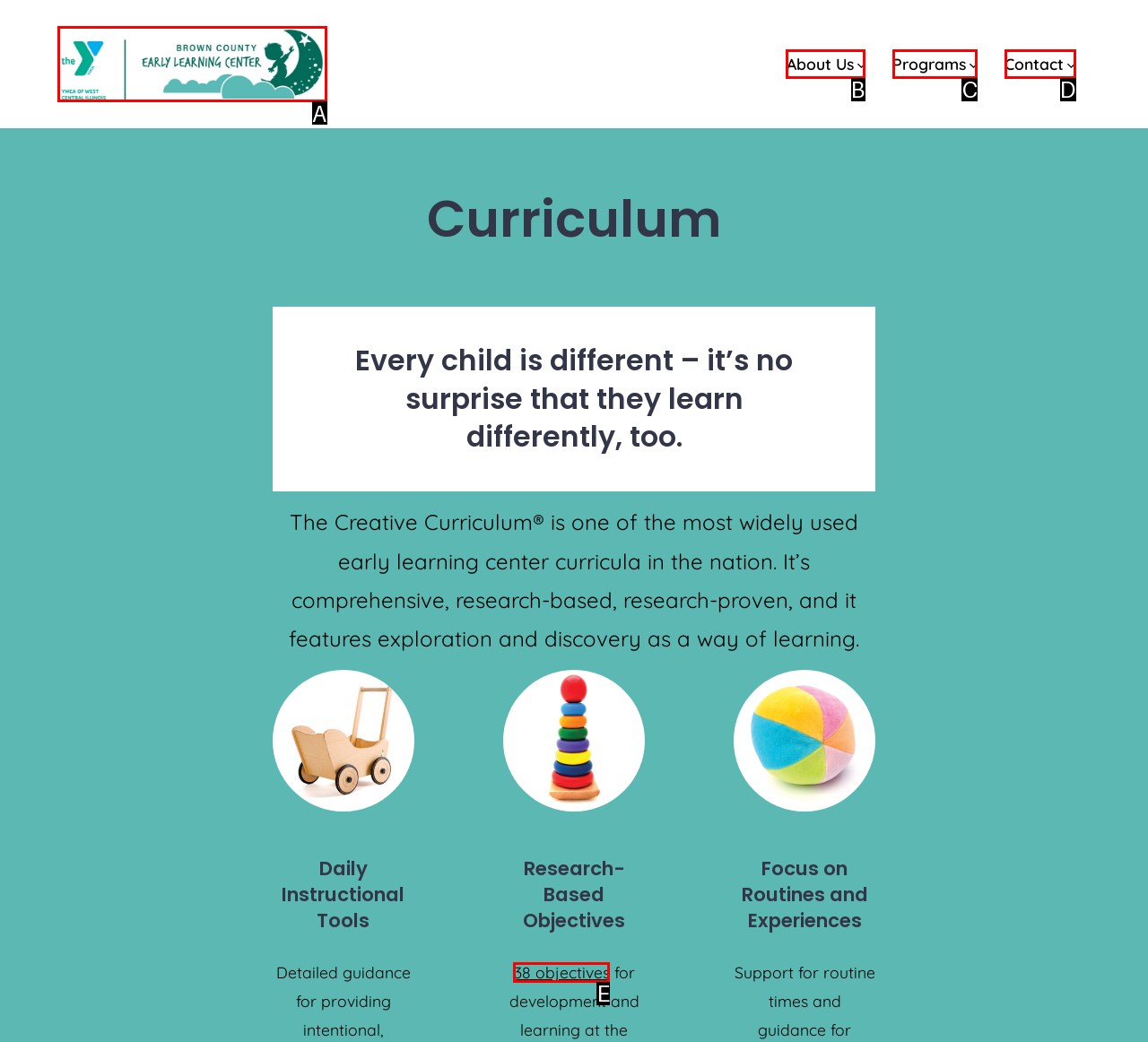From the choices given, find the HTML element that matches this description: Contact. Answer with the letter of the selected option directly.

D